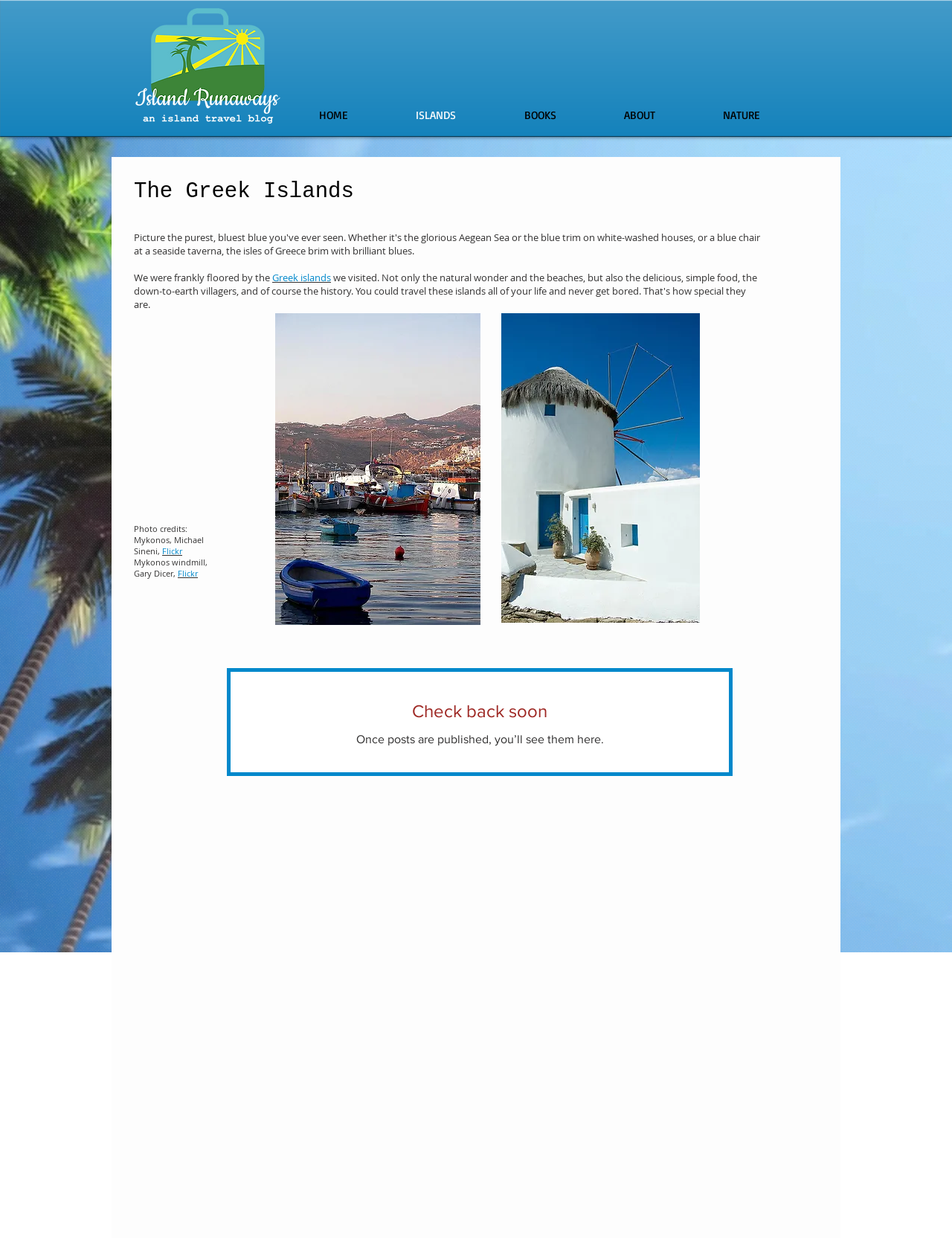Specify the bounding box coordinates of the area to click in order to execute this command: 'Learn about Greek islands'. The coordinates should consist of four float numbers ranging from 0 to 1, and should be formatted as [left, top, right, bottom].

[0.286, 0.219, 0.348, 0.23]